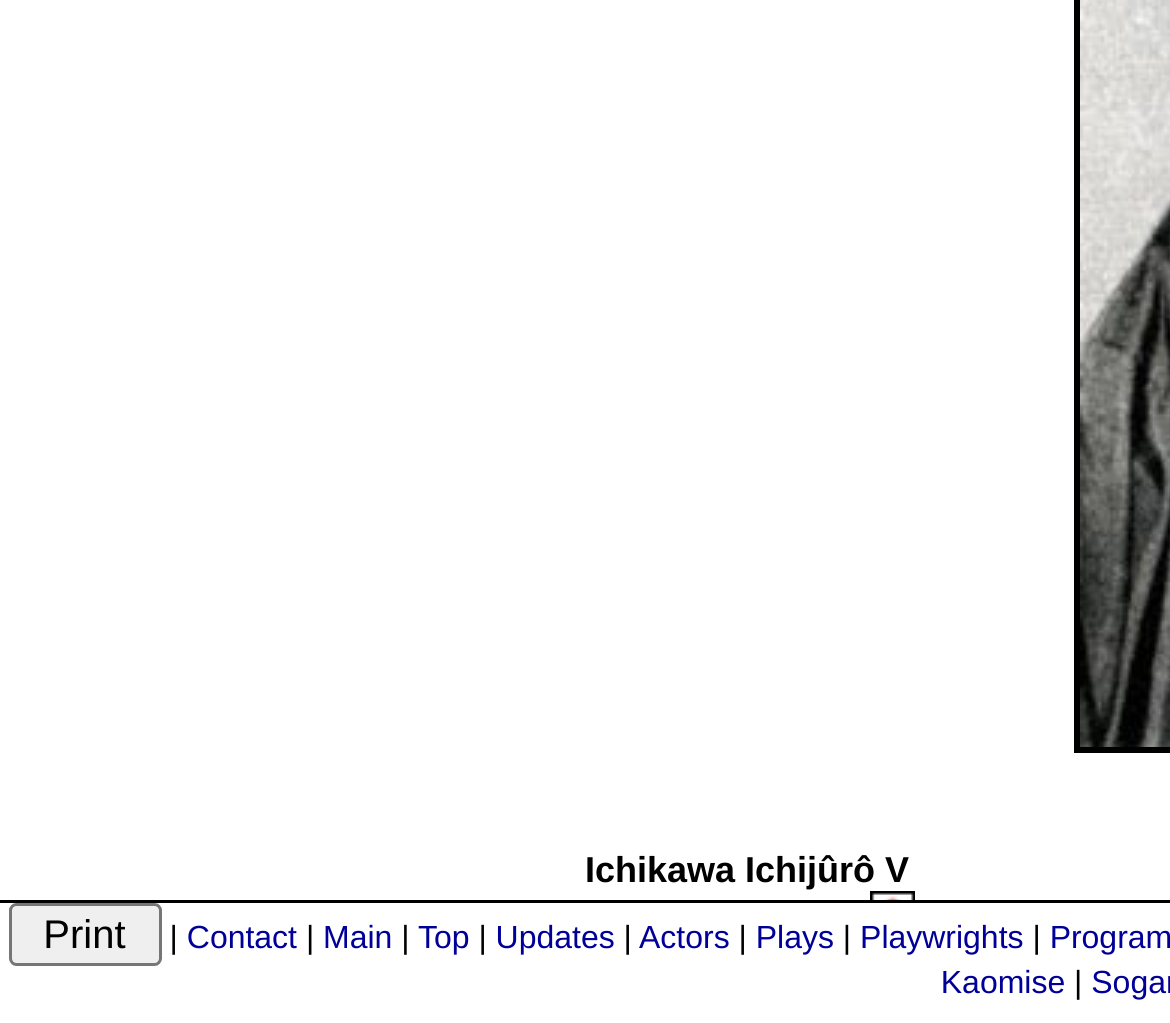Using the information from the screenshot, answer the following question thoroughly:
How many links are there in the top navigation bar?

I counted the number of link elements in the top navigation bar, starting from 'Contact' at [0.16, 0.9, 0.254, 0.935] and ending at 'Playwrights' at [0.735, 0.9, 0.875, 0.935], and found a total of 7 links.